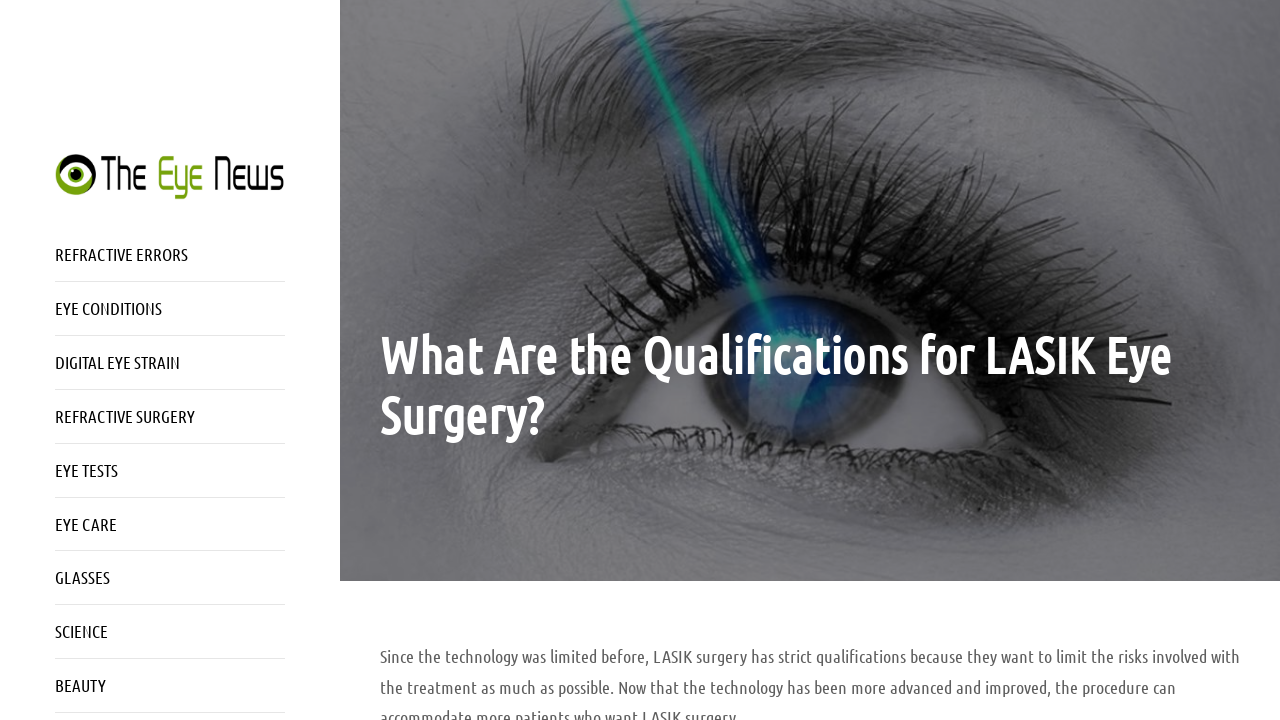Is the webpage focused on a specific type of eye condition?
Give a thorough and detailed response to the question.

The webpage provides links to various topics related to eye care, including refractive errors, eye conditions, and digital eye strain, indicating that it is not focused on a specific type of eye condition.